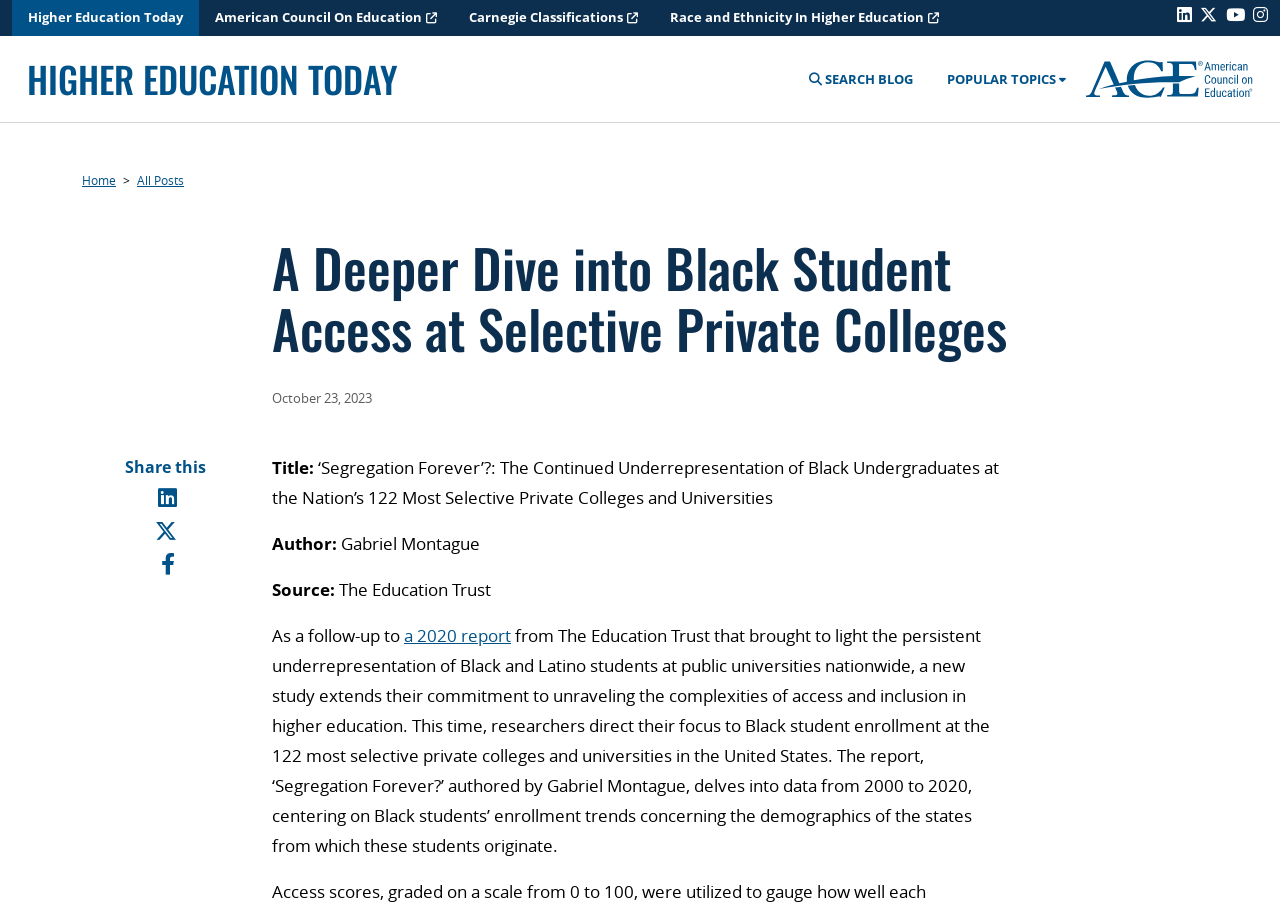Bounding box coordinates are given in the format (top-left x, top-left y, bottom-right x, bottom-right y). All values should be floating point numbers between 0 and 1. Provide the bounding box coordinate for the UI element described as: aria-label="Twitter" title="Twitter"

[0.121, 0.567, 0.138, 0.6]